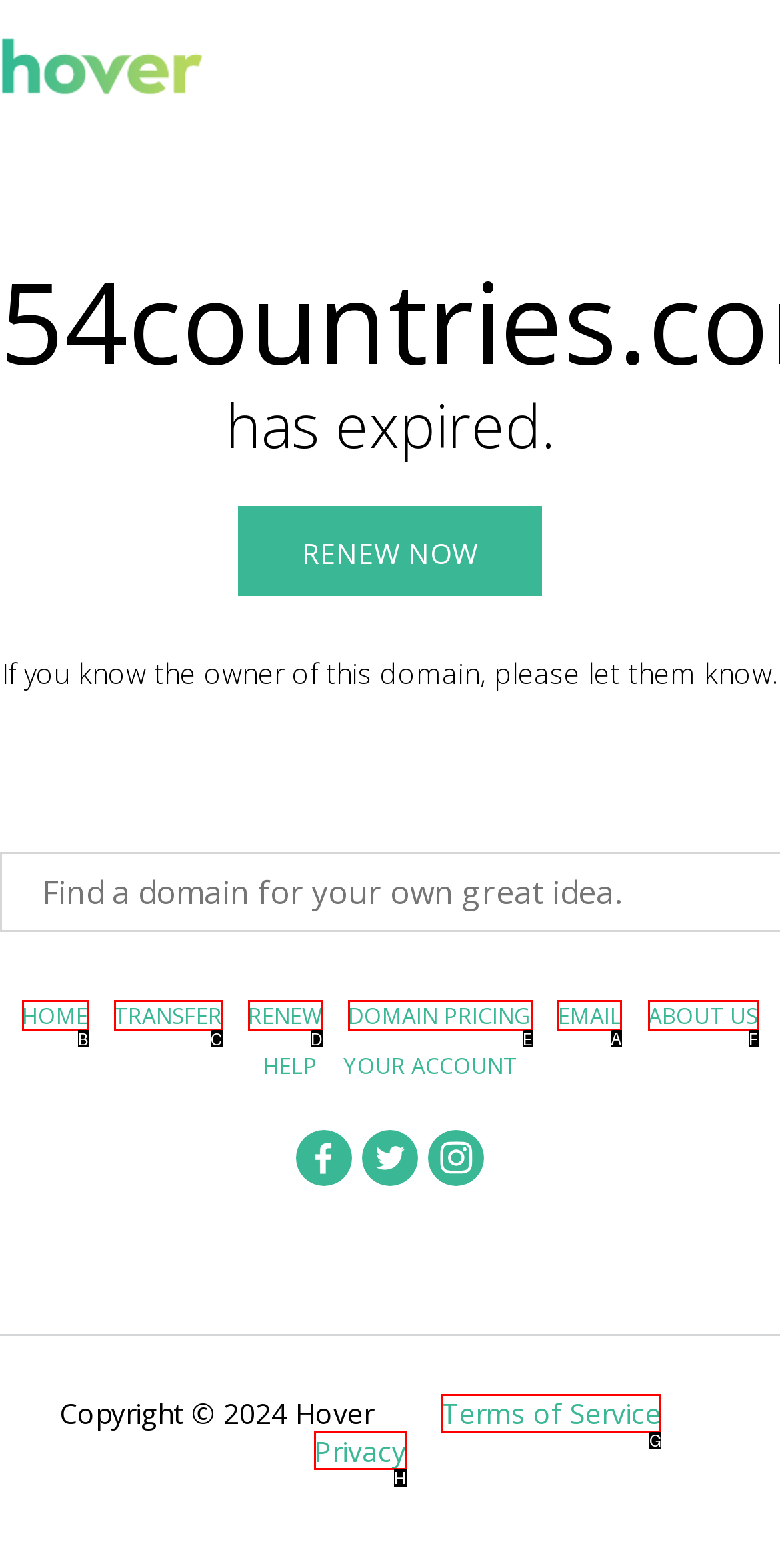Pick the right letter to click to achieve the task: click the EMAIL link
Answer with the letter of the correct option directly.

A